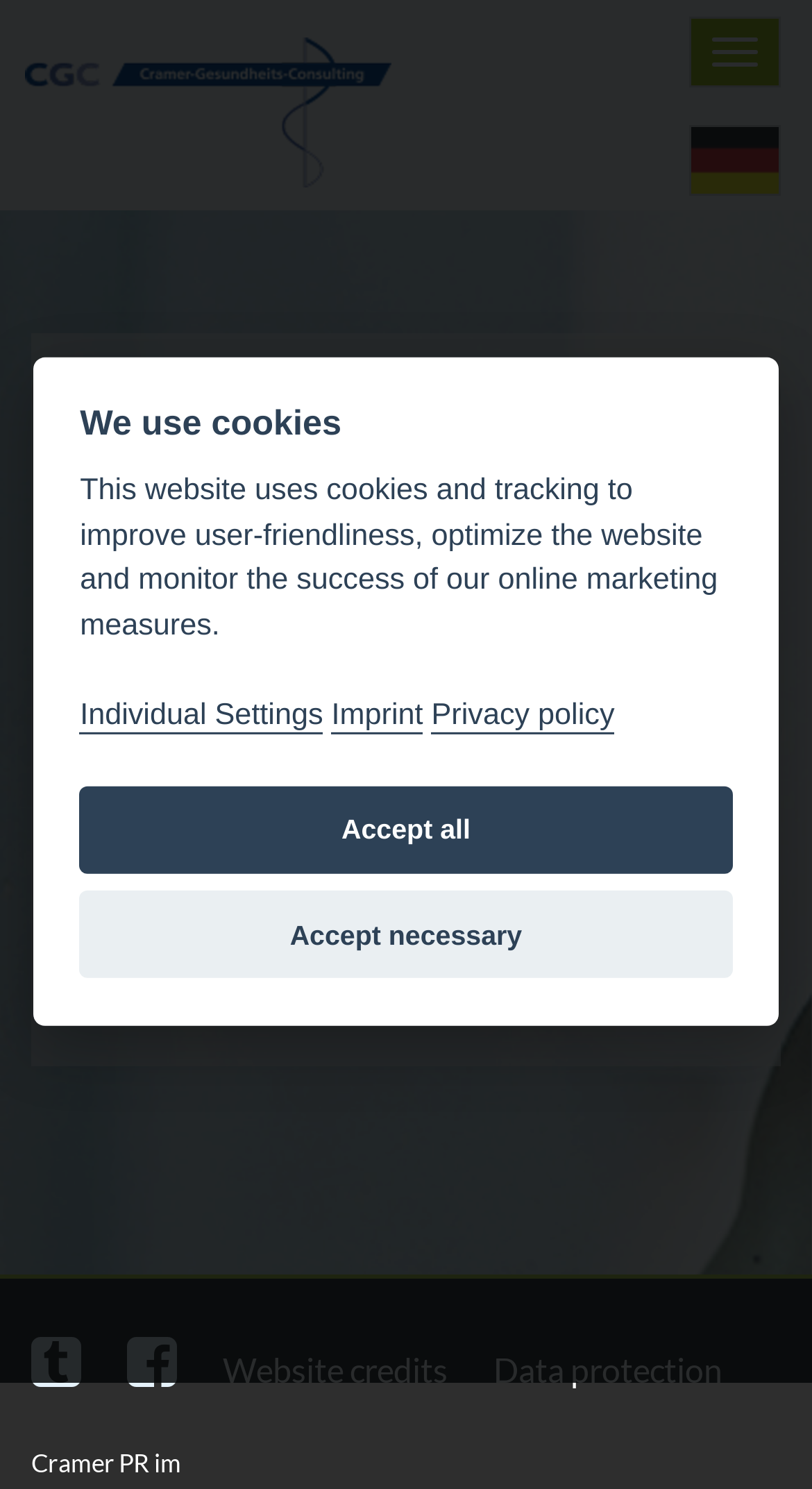Pinpoint the bounding box coordinates of the element you need to click to execute the following instruction: "View Data protection". The bounding box should be represented by four float numbers between 0 and 1, in the format [left, top, right, bottom].

[0.608, 0.906, 0.89, 0.932]